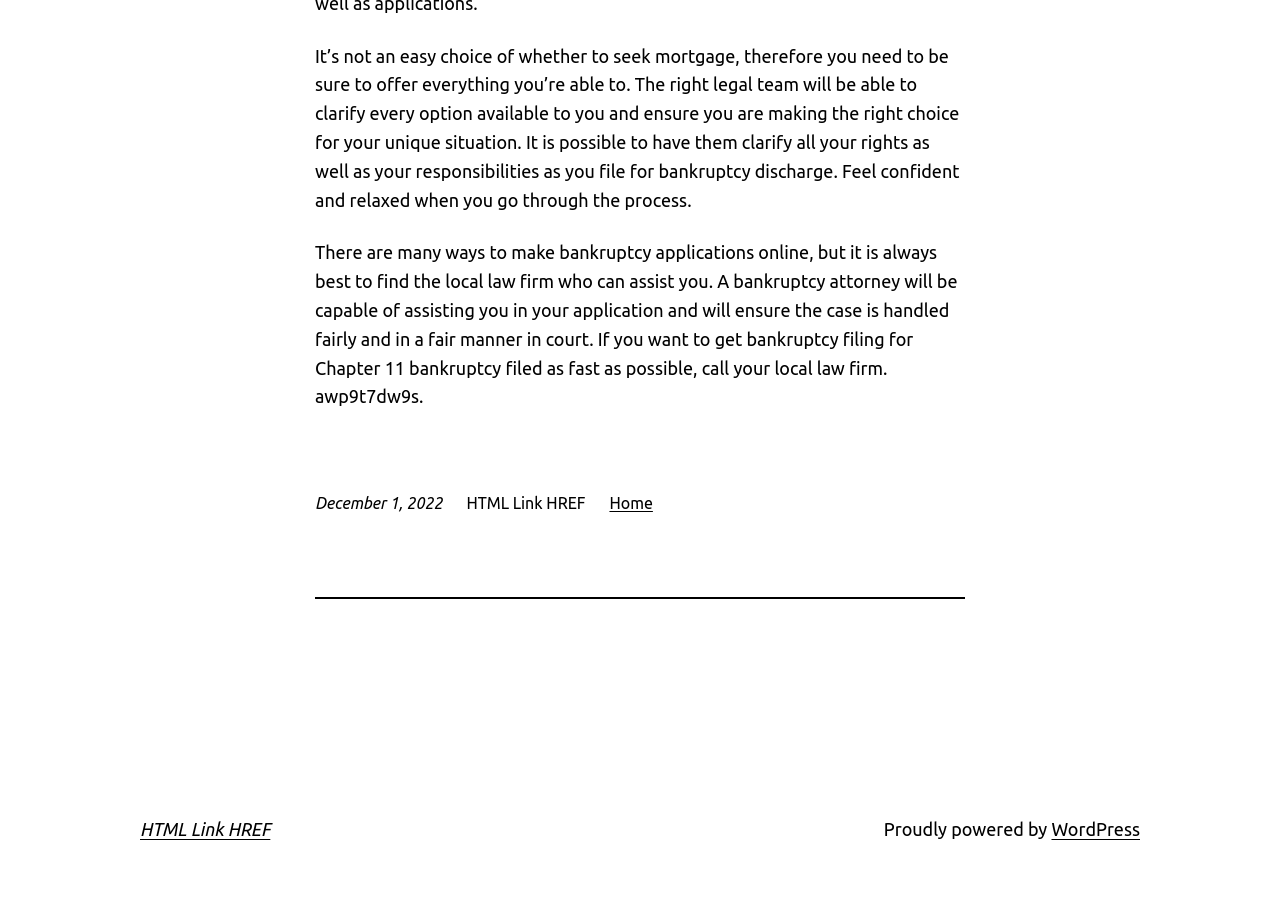Based on the element description WordPress, identify the bounding box of the UI element in the given webpage screenshot. The coordinates should be in the format (top-left x, top-left y, bottom-right x, bottom-right y) and must be between 0 and 1.

[0.821, 0.902, 0.891, 0.924]